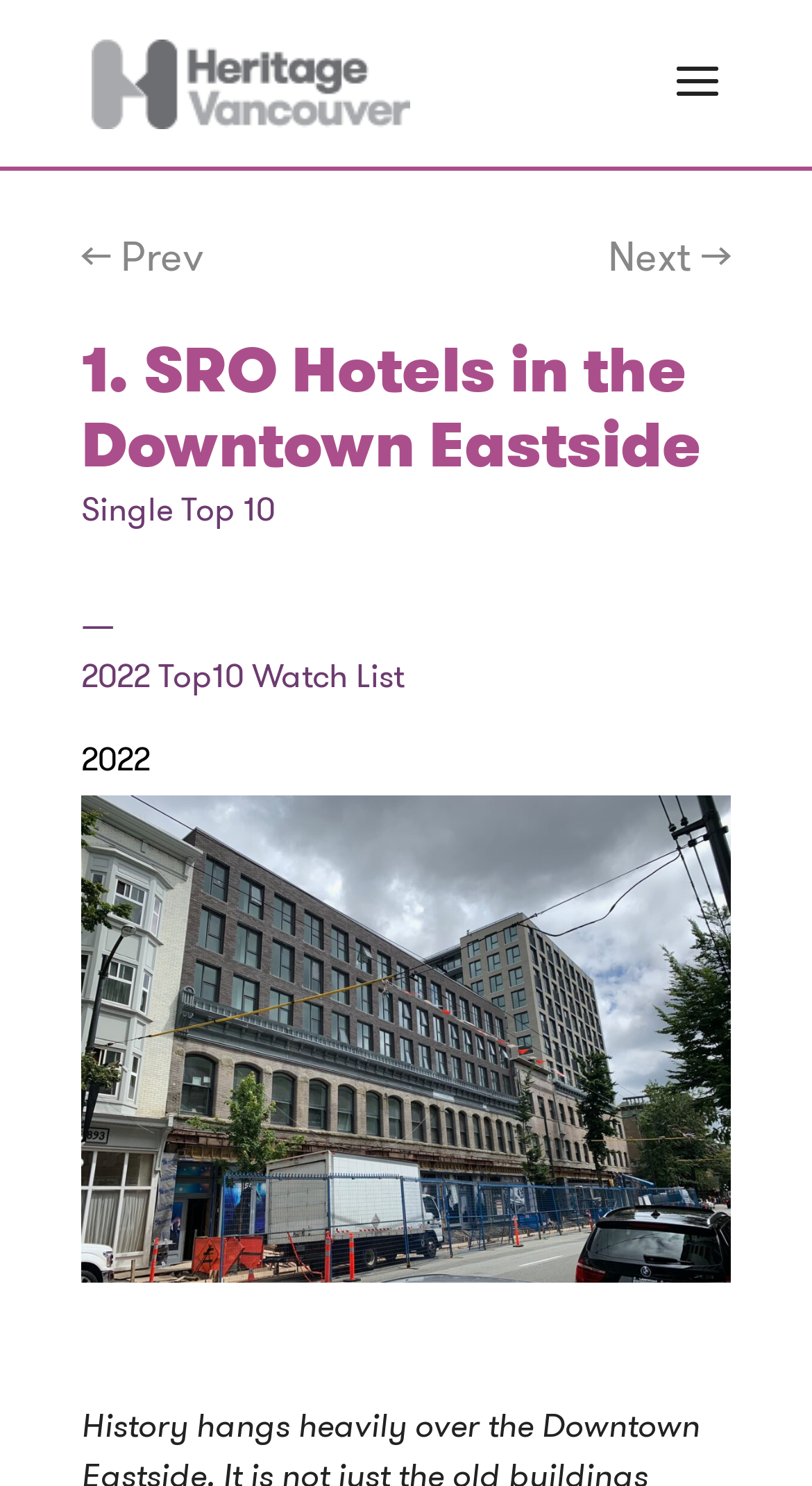Identify the main title of the webpage and generate its text content.

1. SRO Hotels in the Downtown Eastside